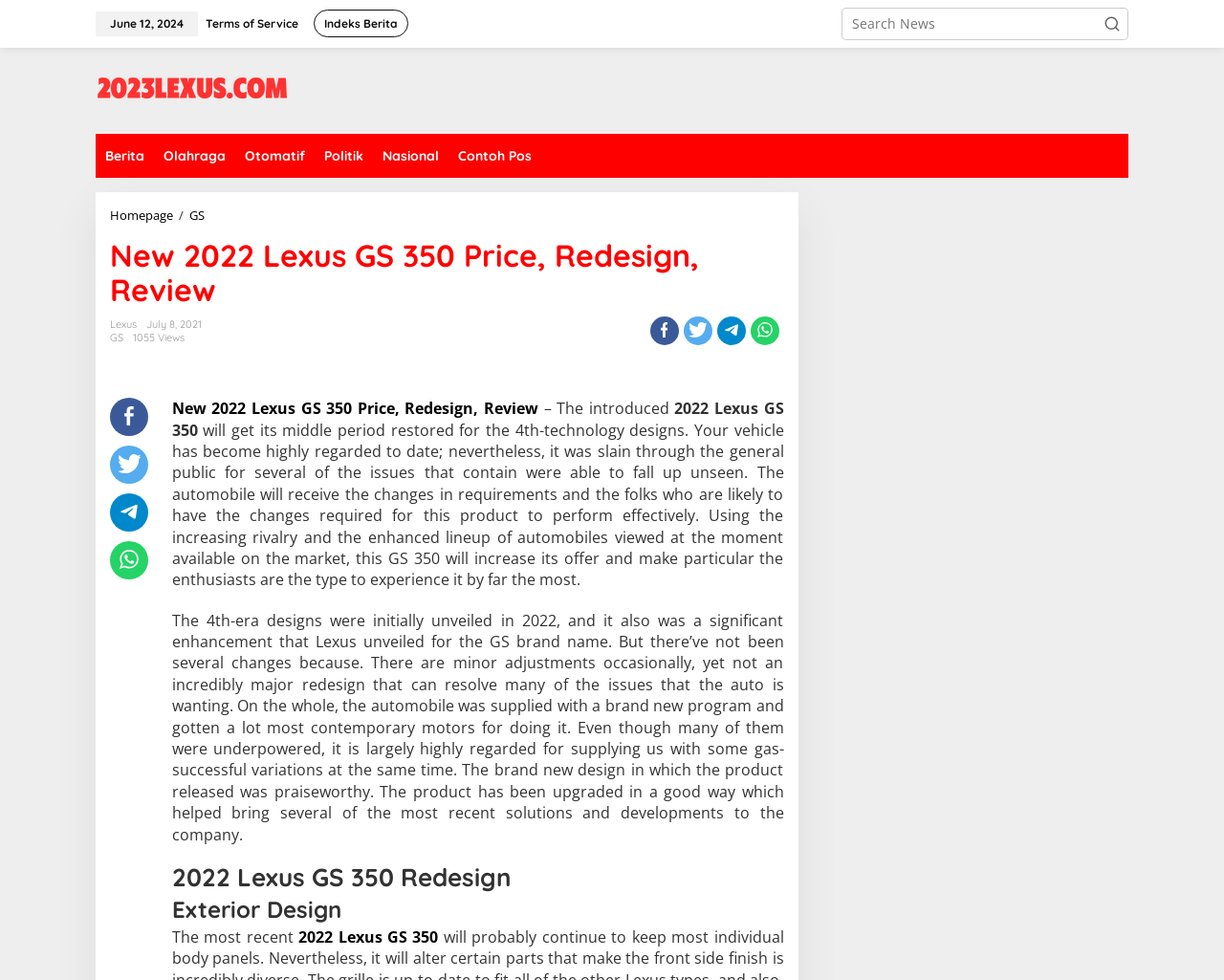Answer the following query with a single word or phrase:
What is the brand of the car being discussed?

Lexus